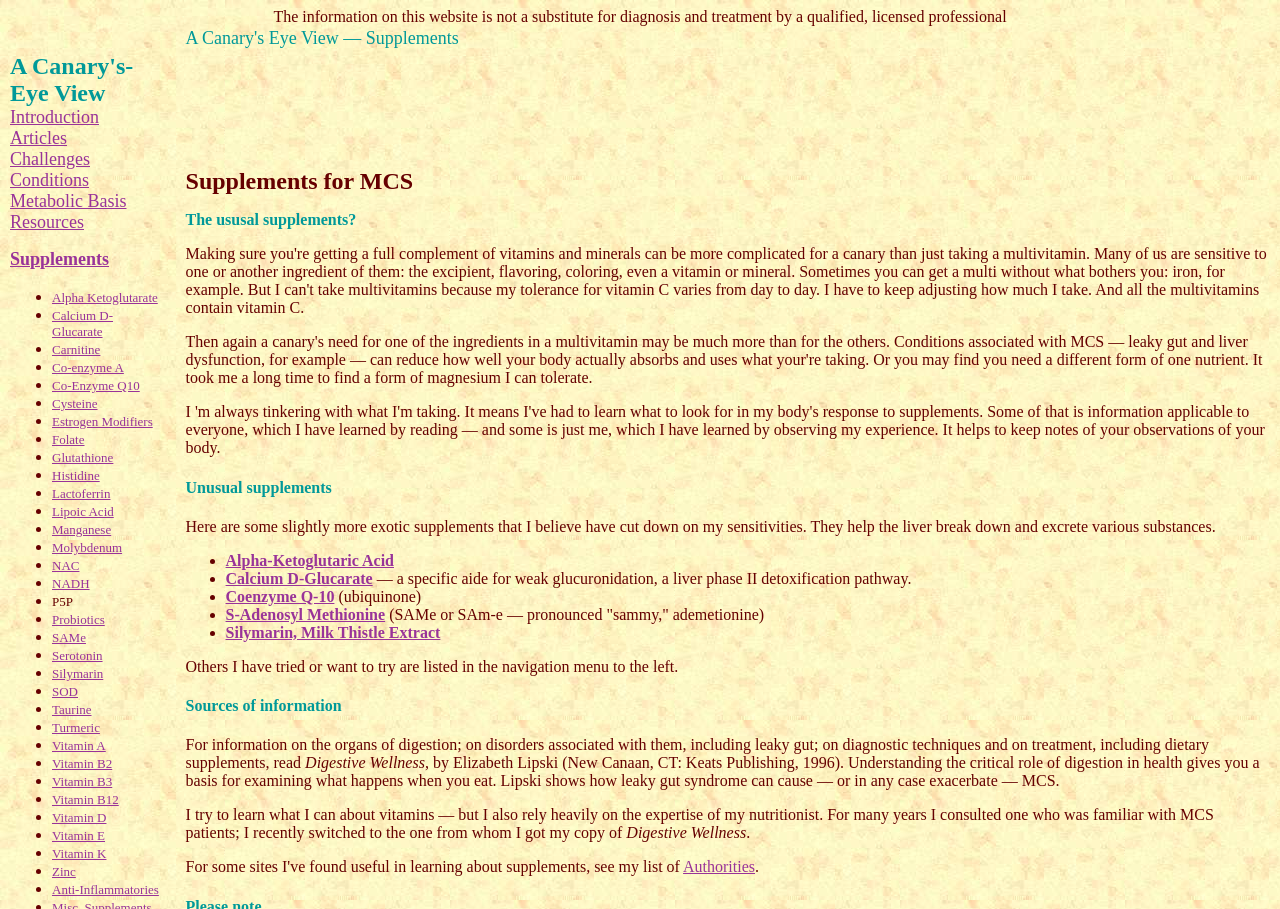Calculate the bounding box coordinates of the UI element given the description: "Corporate Benefactors".

None